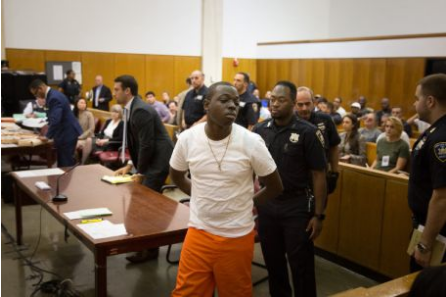Provide an in-depth description of all elements within the image.

The image captures a moment in a courtroom featuring Bobby Shmurda, who is seen in handcuffs and wearing an orange prison jumpsuit paired with a white t-shirt. He appears to be escorted by police officers amidst a gathering of onlookers and legal personnel. The courtroom setting suggests a serious atmosphere, likely during proceedings related to his criminal case, which has drawn significant public attention. Bobby Shmurda, whose legal name is Ackquille Jean Pollard, was sentenced to seven years in prison for various charges, including gun possession and conspiracy related to his affiliation with a street gang. This moment reflects the gravity of his situation as he underwent a legal battle that has been widely discussed and covered in media outlets.